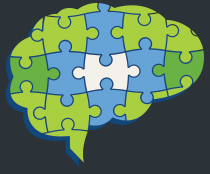What is the focus of A-Z Neuropsychology?
Using the visual information, answer the question in a single word or phrase.

Clinical psychology and psychometrics